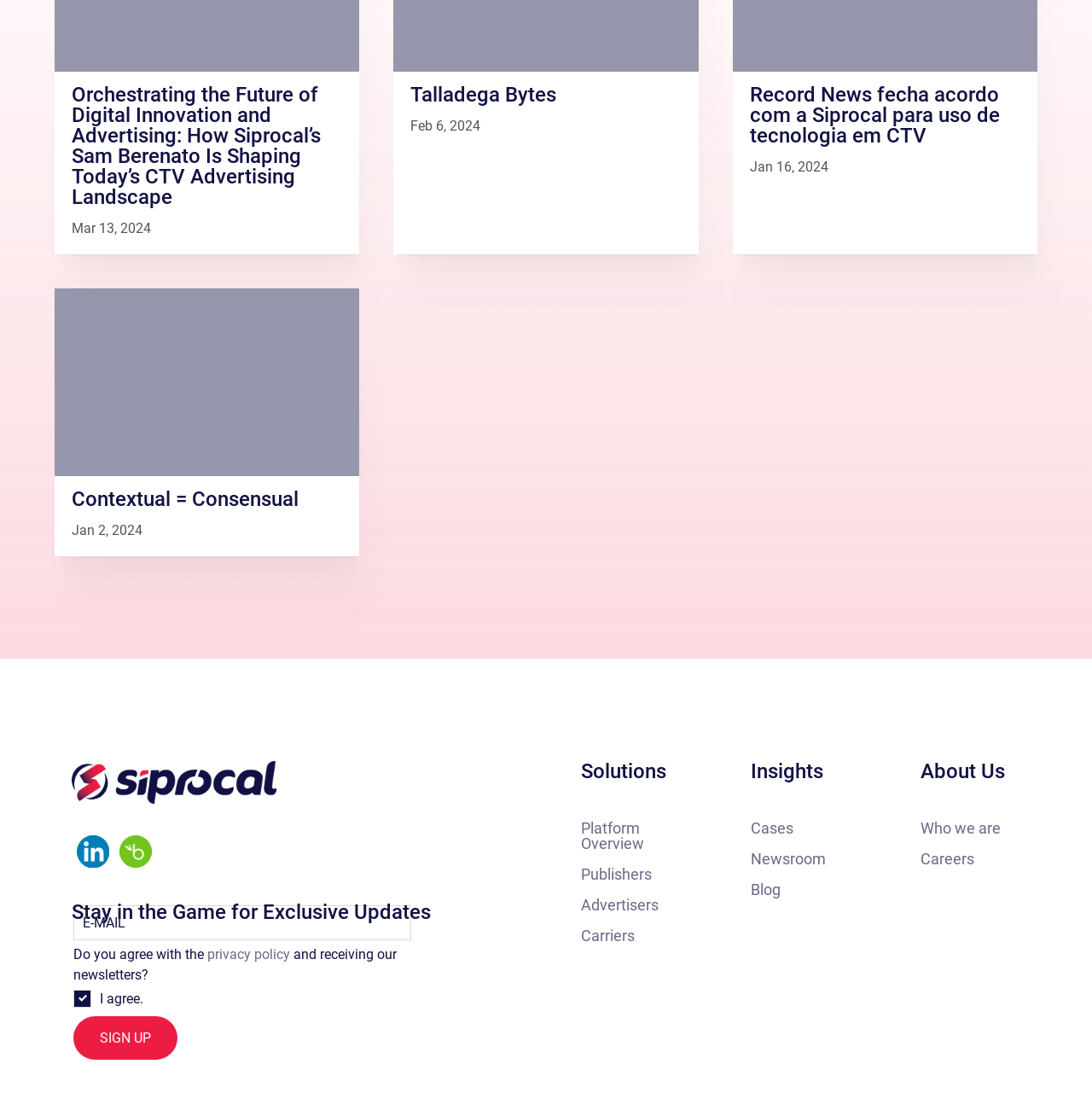Give a one-word or short-phrase answer to the following question: 
How many links are under the 'Solutions' heading?

4